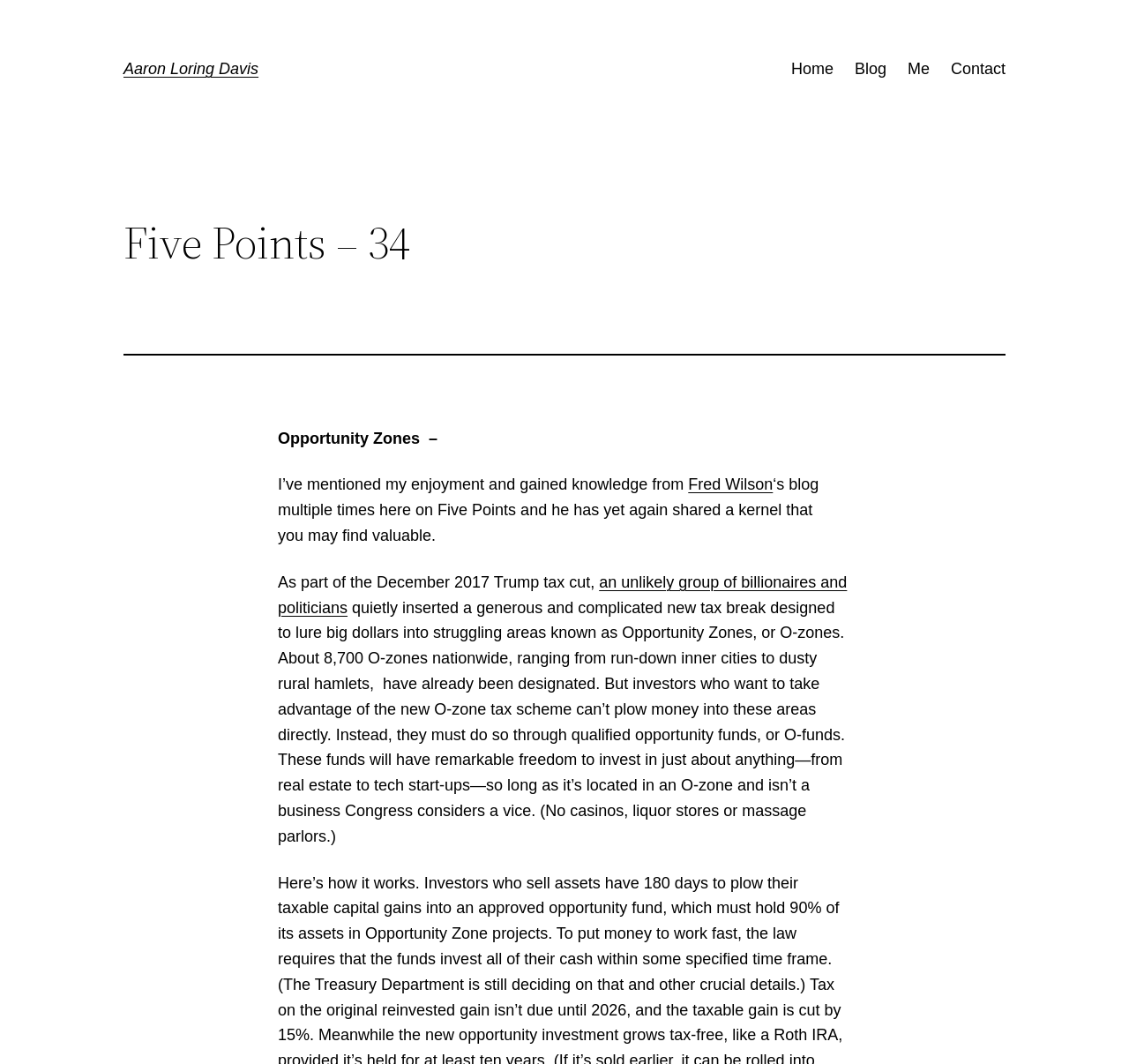Provide the bounding box coordinates of the UI element that matches the description: "Fred Wilson".

[0.61, 0.447, 0.685, 0.464]